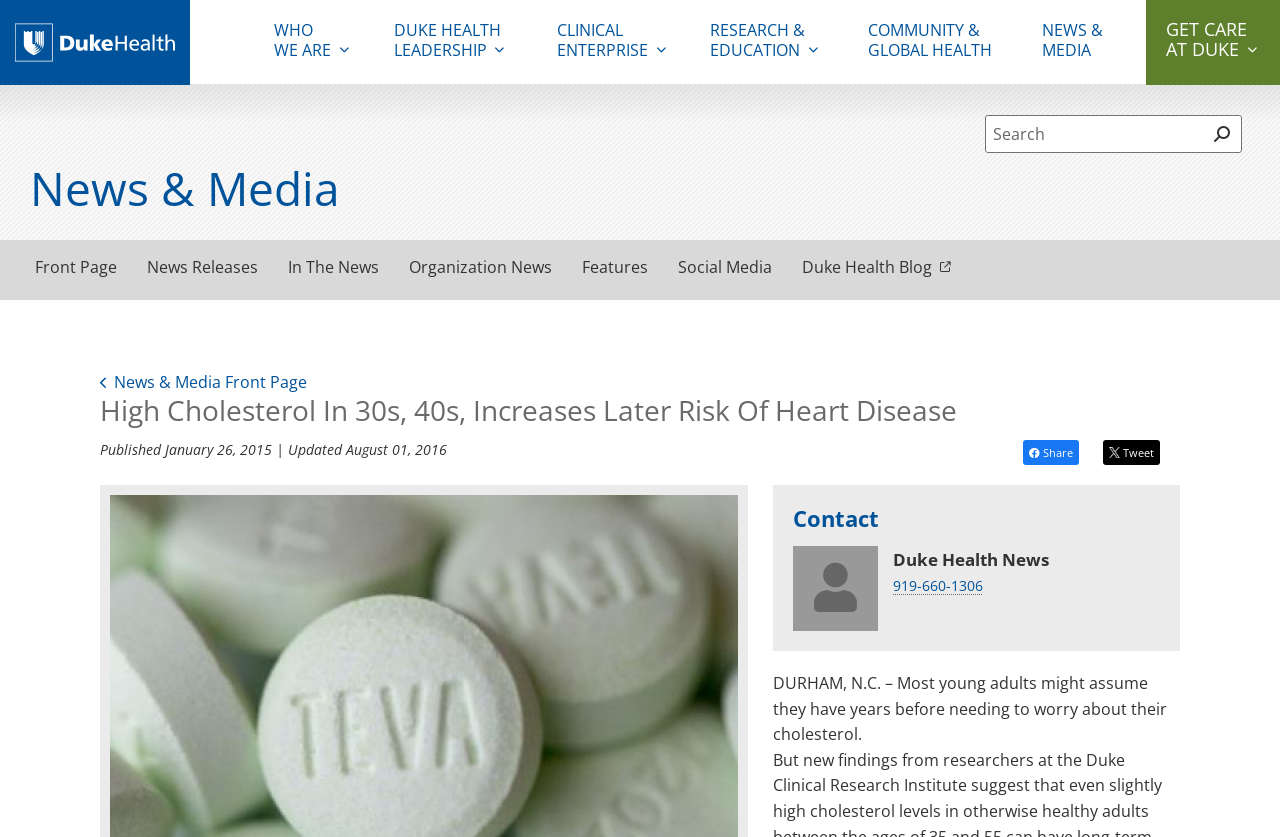Please extract the title of the webpage.

News & Media